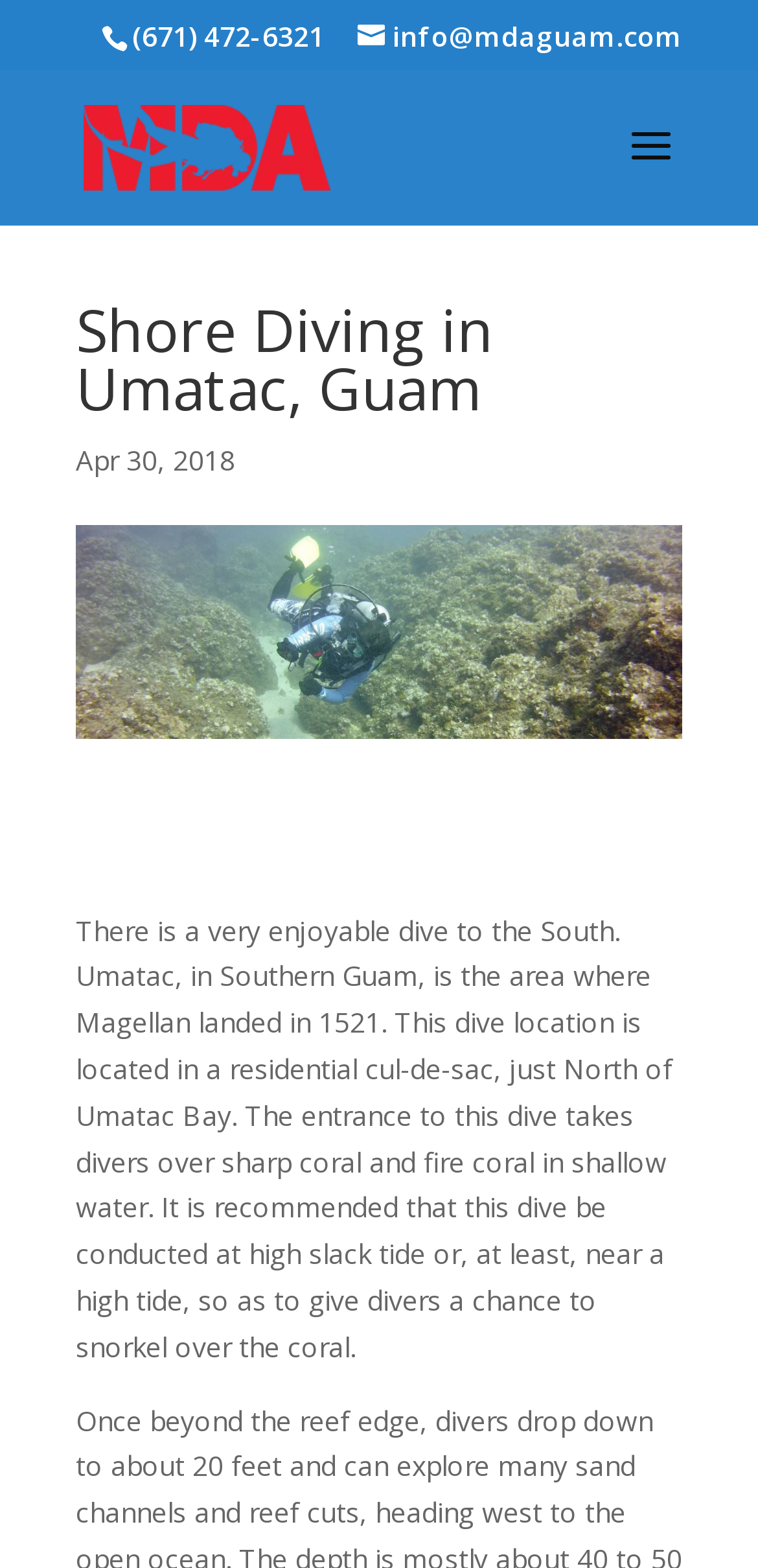Return the bounding box coordinates of the UI element that corresponds to this description: "name="s" placeholder="Search …" title="Search for:"". The coordinates must be given as four float numbers in the range of 0 and 1, [left, top, right, bottom].

[0.463, 0.044, 0.823, 0.047]